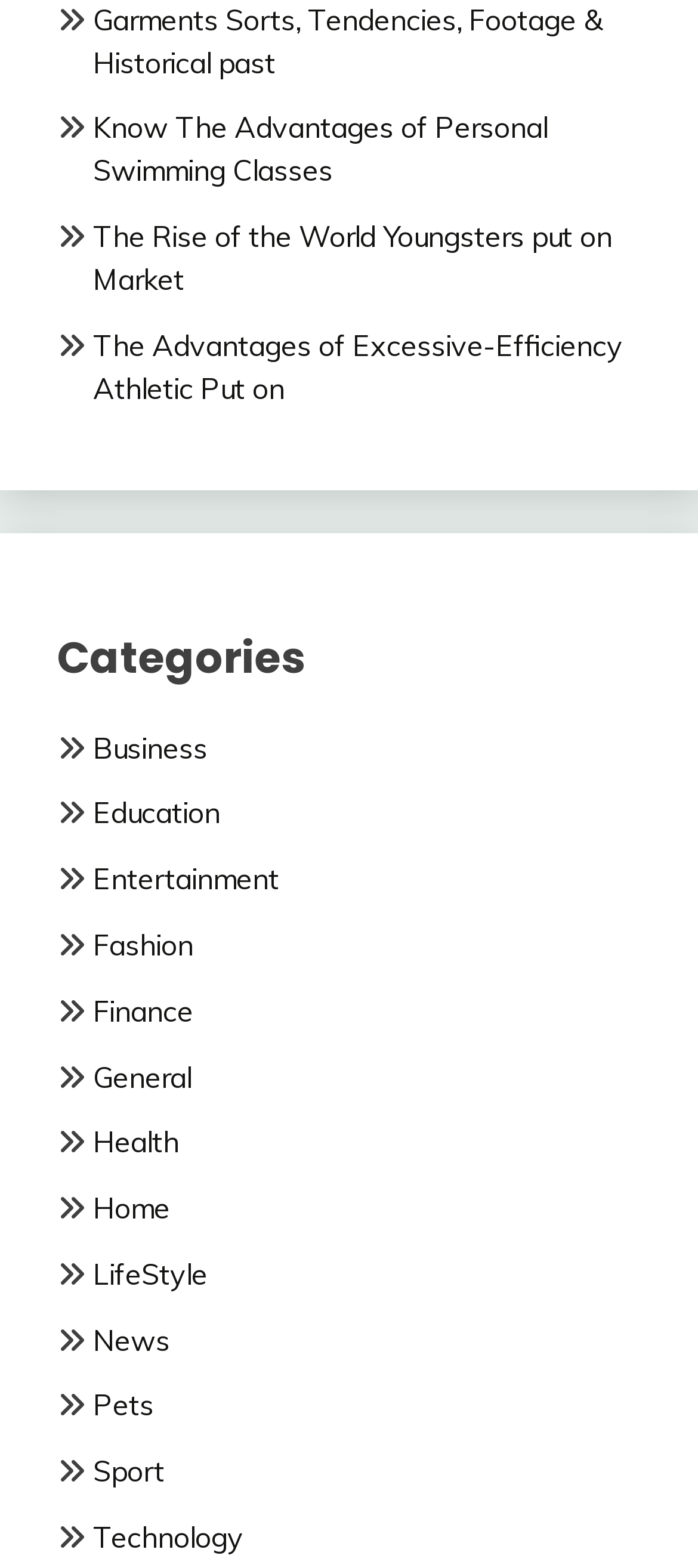Please find the bounding box coordinates for the clickable element needed to perform this instruction: "View the Sport category".

[0.133, 0.927, 0.236, 0.95]